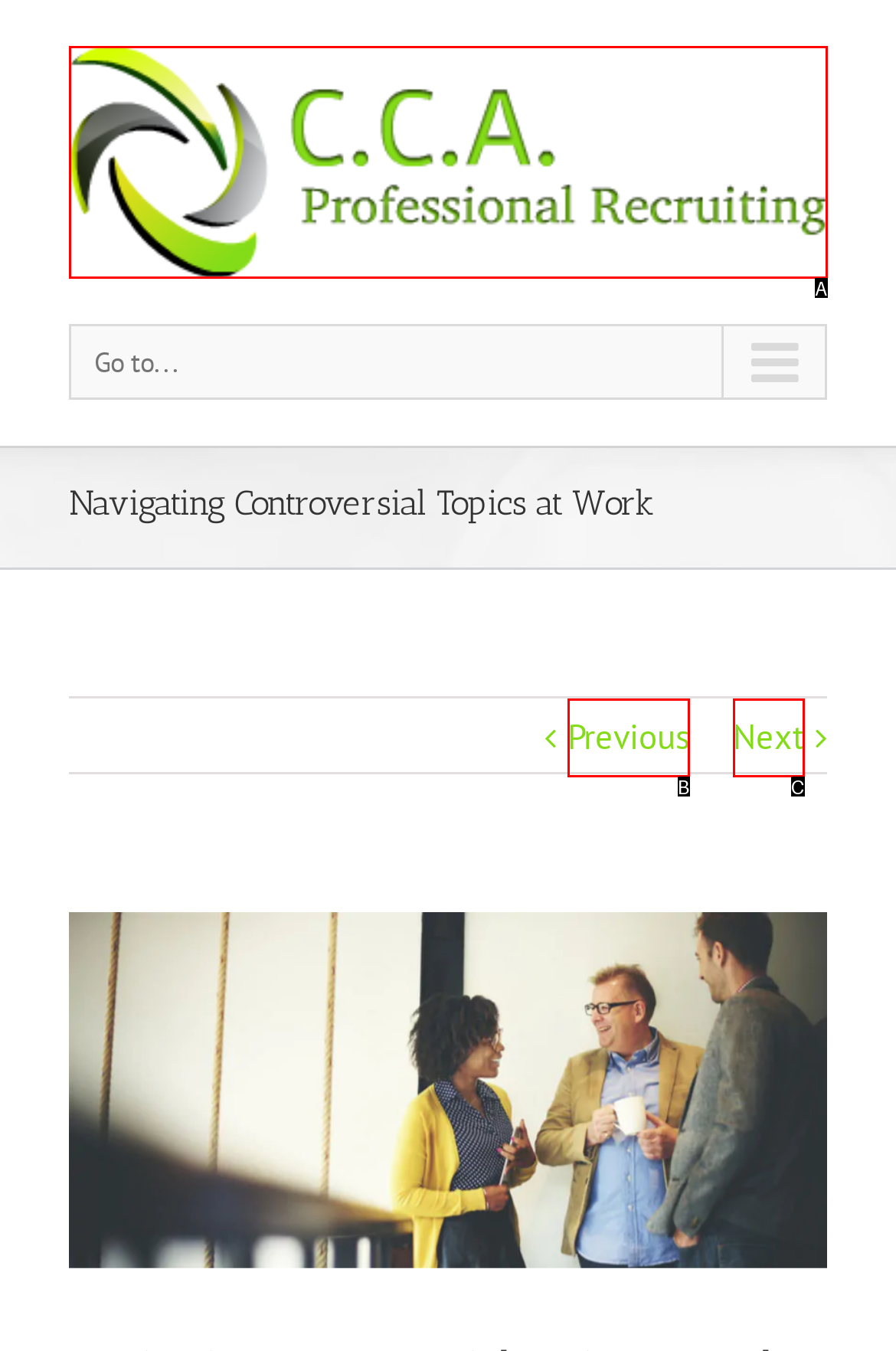Find the option that matches this description: alt="CCA Professional Recruiting"
Provide the matching option's letter directly.

A